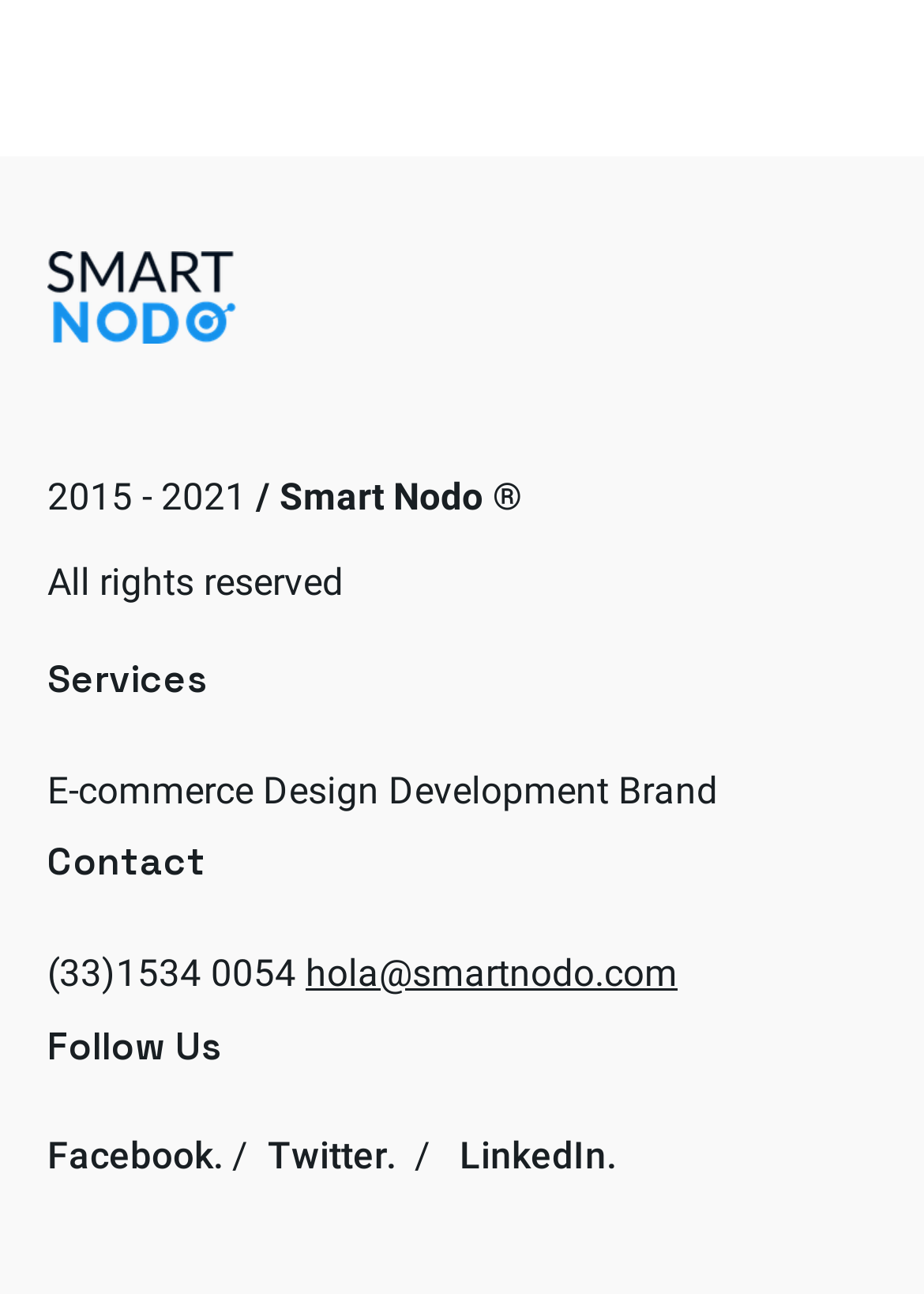For the element described, predict the bounding box coordinates as (top-left x, top-left y, bottom-right x, bottom-right y). All values should be between 0 and 1. Element description: Design

[0.285, 0.593, 0.41, 0.627]